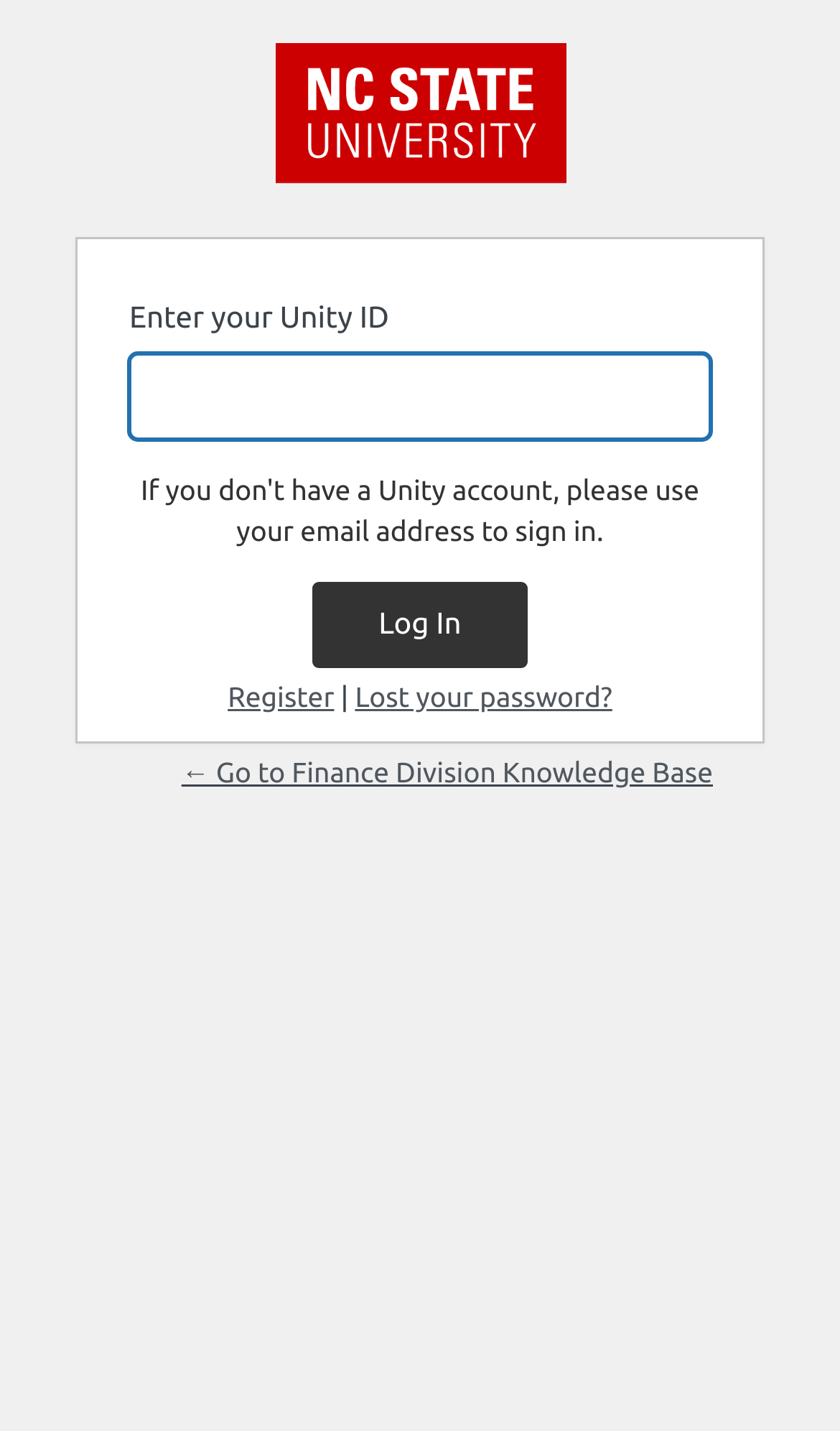What is the purpose of the textbox?
Examine the webpage screenshot and provide an in-depth answer to the question.

The textbox is focused and has a label 'Enter your Unity ID', indicating that it is used to input the user's Unity ID for login purposes.